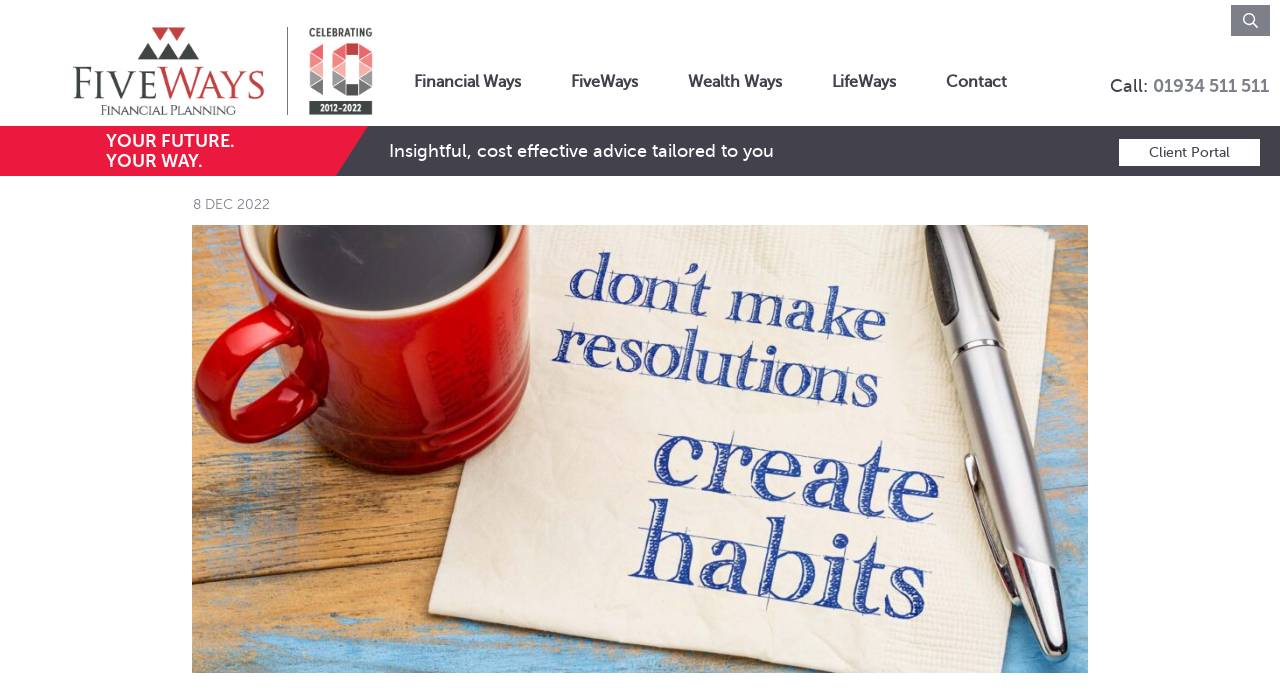What is the date mentioned on the webpage?
Using the picture, provide a one-word or short phrase answer.

8 DEC 2022